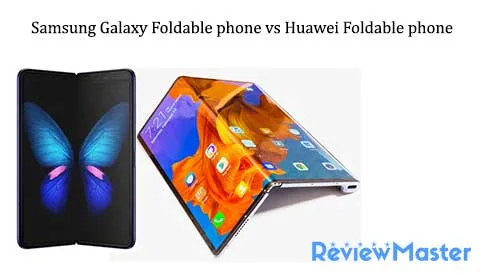What is highlighted in the Huawei Foldable phone's interface?
Based on the content of the image, thoroughly explain and answer the question.

The caption states that the Huawei Foldable phone presents a modern, curved design, and its interface is 'brimming with app icons', which suggests a user-friendly experience and emphasizes the phone's interface capabilities.